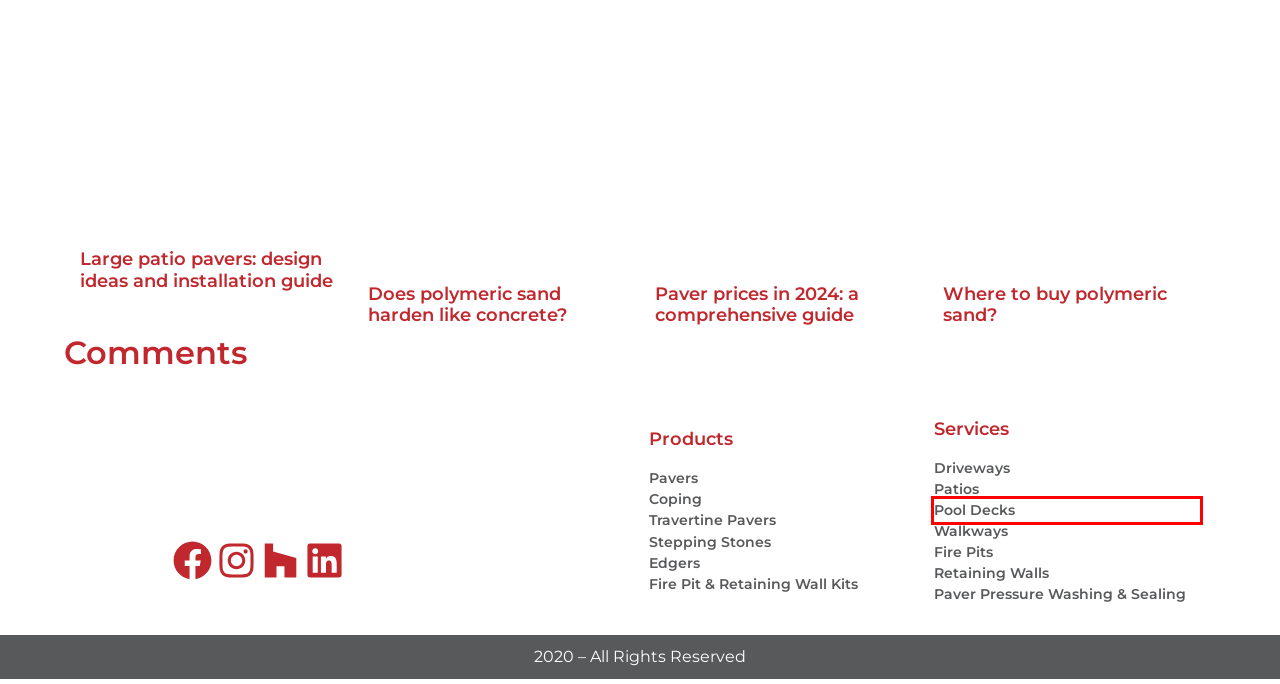Provided is a screenshot of a webpage with a red bounding box around an element. Select the most accurate webpage description for the page that appears after clicking the highlighted element. Here are the candidates:
A. Paver Pool Deck Installation in Sarasota & Manatee | S&S Pavers
B. Fire Pit & Retaining Wall Kits in Sarasota | S&S Pavers
C. Paver Walkway Installation in Sarasota & Manatee | S&S Pavers
D. Does polymeric sand harden like concrete? - S&S Pavers
E. Paver Driveway Installation in Sarasota & Manatee | S&S Pavers
F. Paver Fire Pit Installation in Sarasota & Manatee | S&S Pavers
G. Paver Installation in Sarasota & Manatee | S&S Pavers
H. Paver Pressure Washing & Sealing in Sarasota & Manatee

A